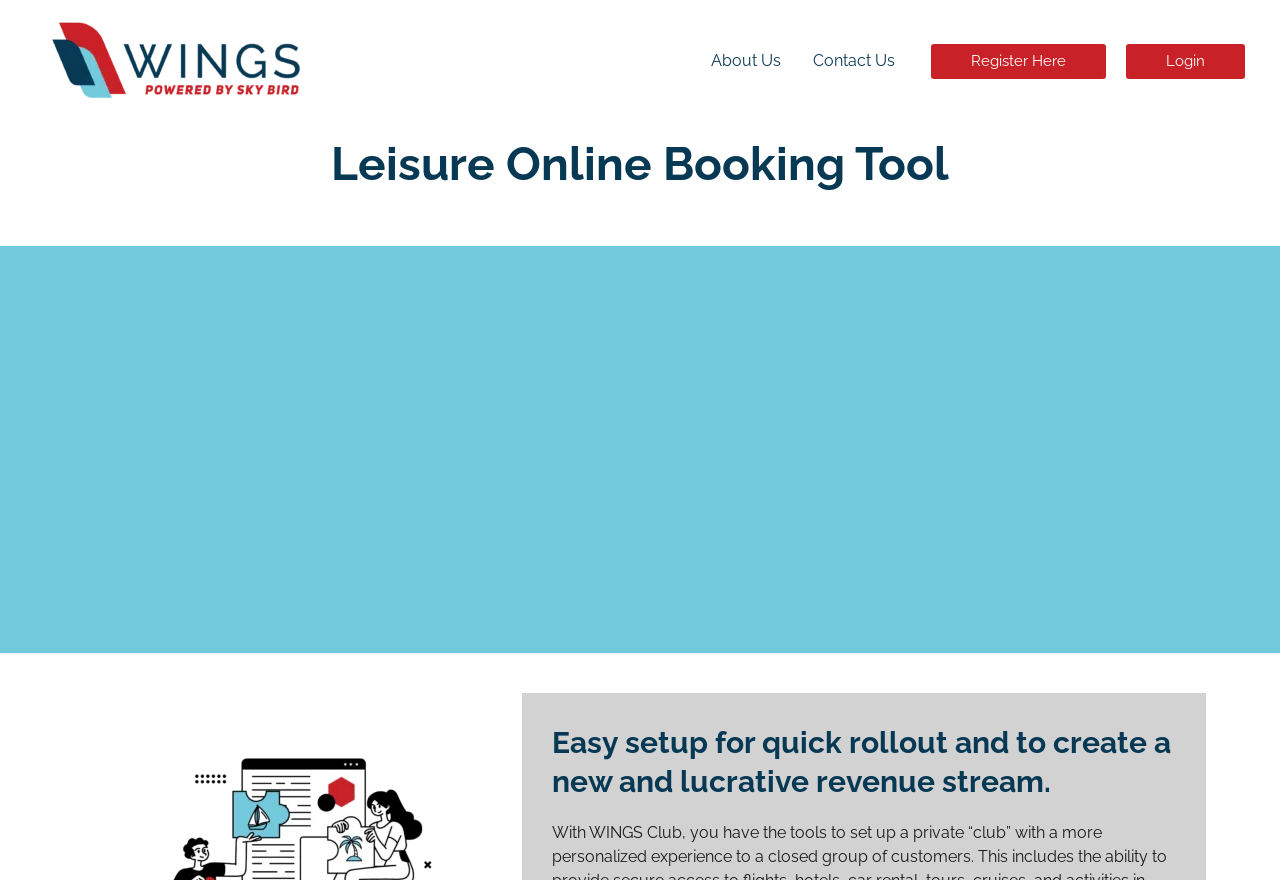Write an elaborate caption that captures the essence of the webpage.

The webpage is titled "WINGS Club: Your Corporate Travel Booking Tool" and appears to be a booking engine for leisure and corporate travel. At the top left corner, there is a logo of "WINGS Booking Engine: Powered by Sky Bird Travel & Tours" which is both a link and an image. 

To the right of the logo, there is a main navigation menu with two links: "About Us" and "Contact Us". 

On the right side of the page, there are two prominent links: "Register Here" and "Login". 

Below the navigation menu, there is a heading that reads "Leisure Online Booking Tool". Further down, there is another heading that describes the benefits of using the booking tool, stating that it allows for easy setup for quick rollout and creation of a new and lucrative revenue stream.